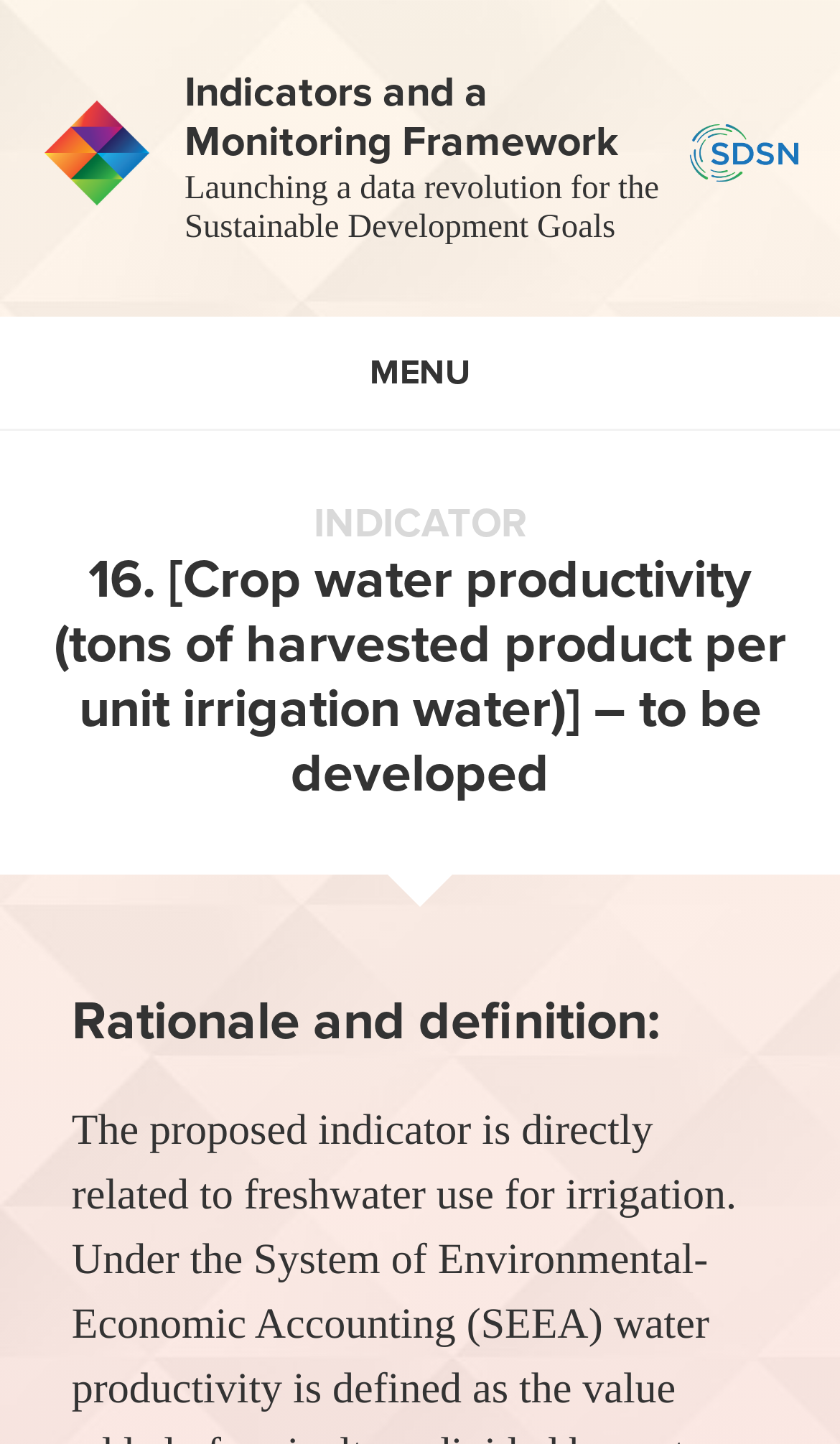What is the section below the indicator name?
Based on the visual, give a brief answer using one word or a short phrase.

Rationale and definition